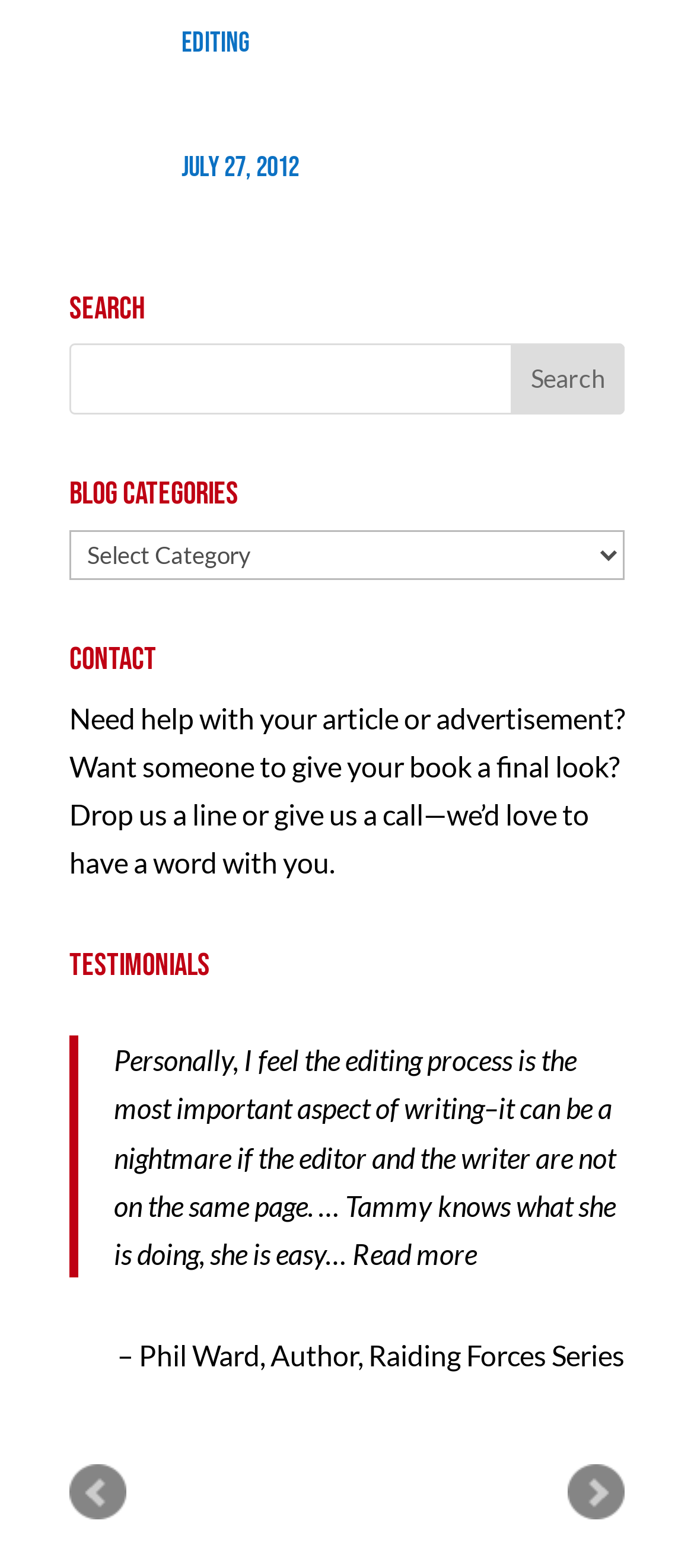What is the purpose of the search bar?
Using the picture, provide a one-word or short phrase answer.

To search the blog